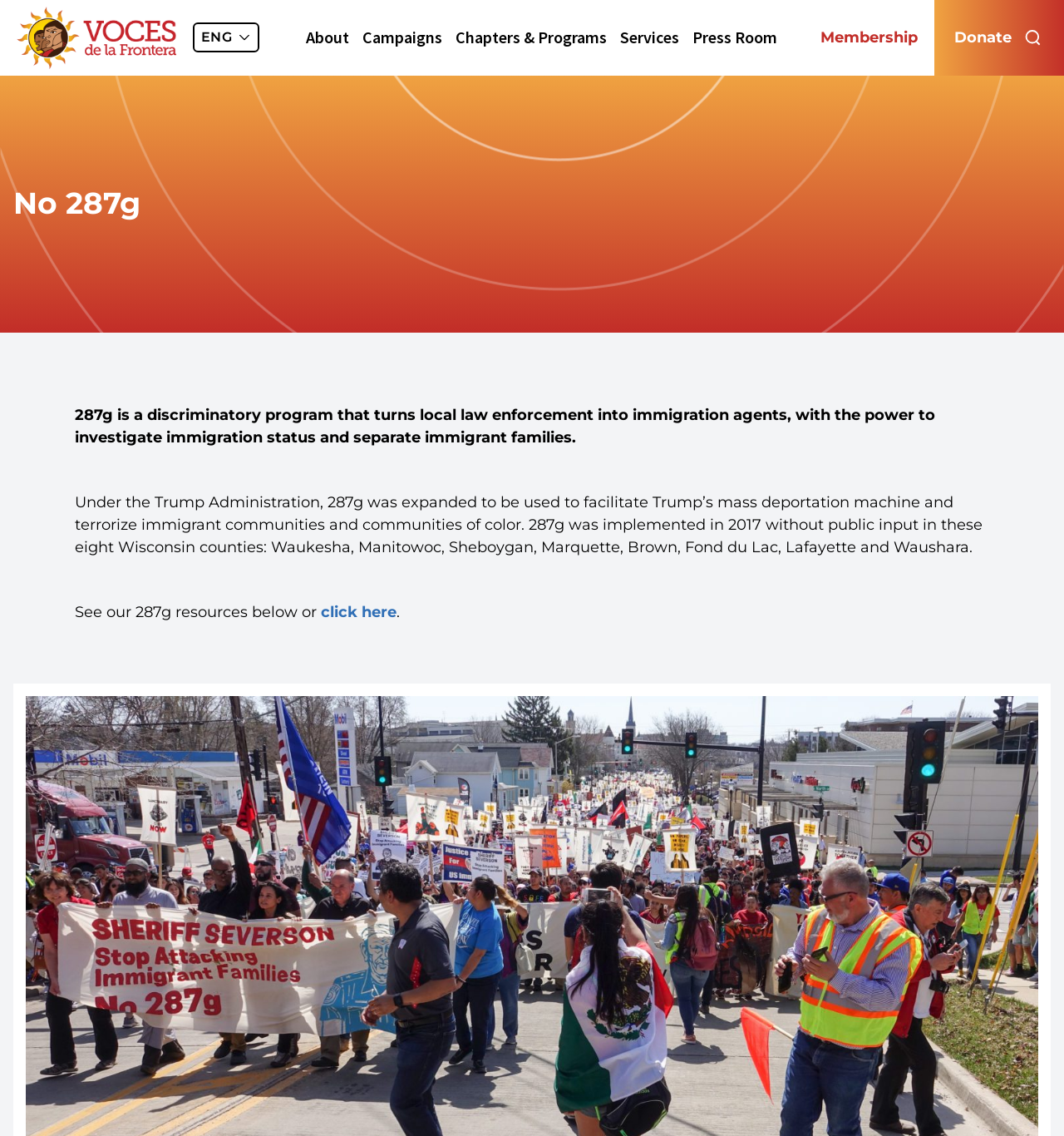Provide your answer in a single word or phrase: 
What is the name of the organization?

Voces De La Frontera